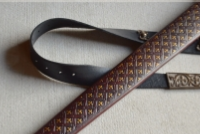Give a one-word or one-phrase response to the question: 
What century is the artistry of the sword belt reflective of?

14th century